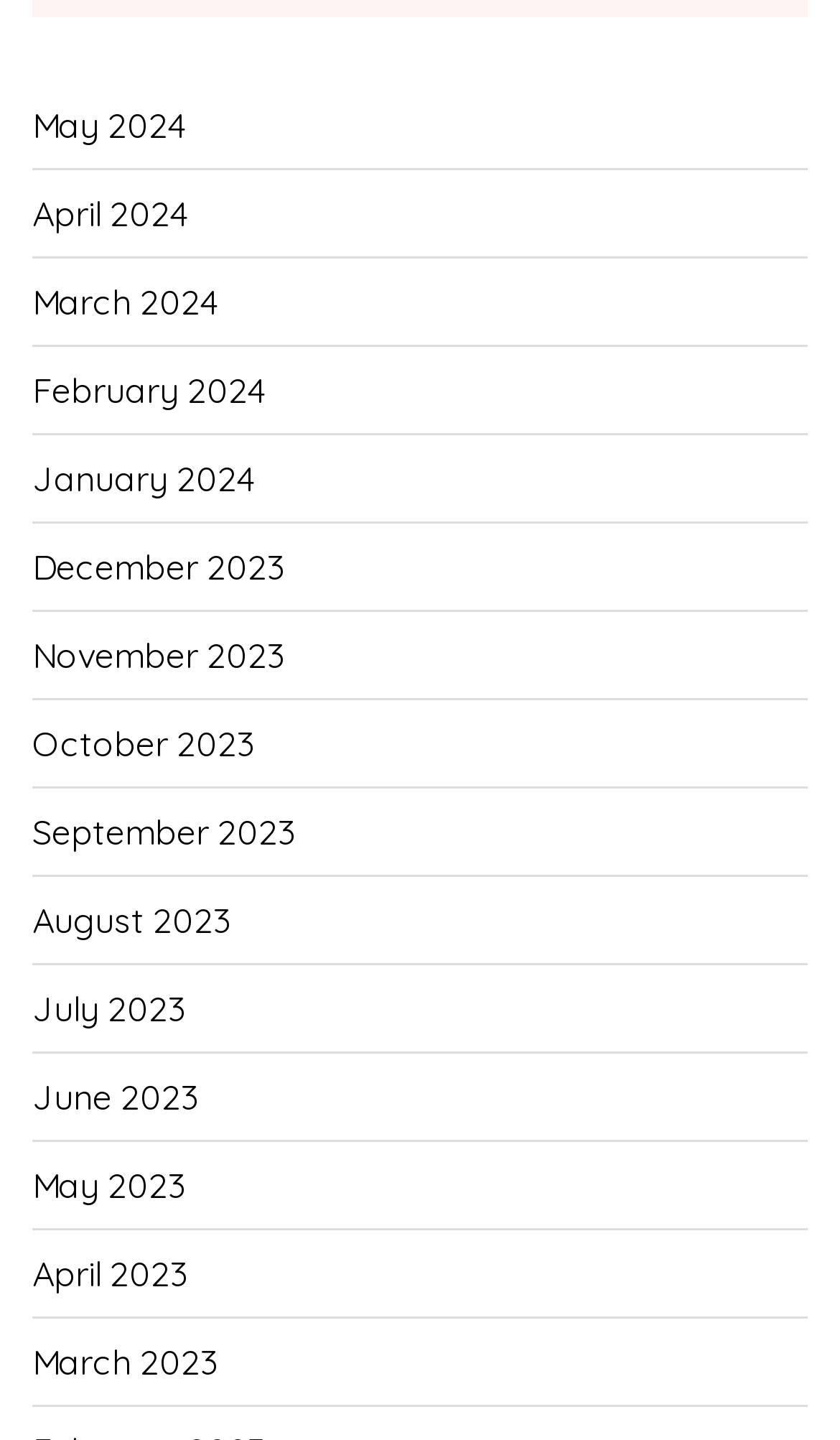How many links are there on the webpage?
Please give a detailed and thorough answer to the question, covering all relevant points.

I counted the number of links on the webpage, and there are 12 links, each representing a month from May 2024 to March 2023.